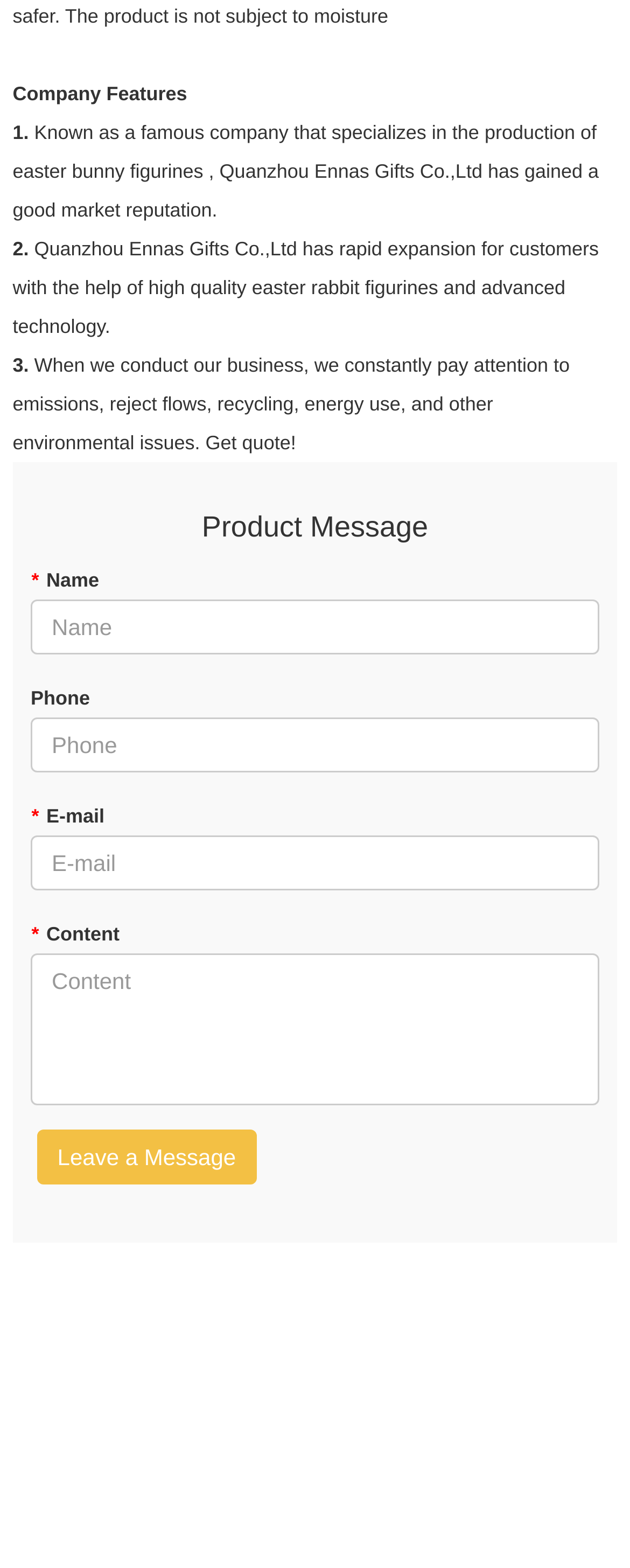Based on the element description, predict the bounding box coordinates (top-left x, top-left y, bottom-right x, bottom-right y) for the UI element in the screenshot: name="phone" placeholder="Phone"

[0.049, 0.457, 0.951, 0.492]